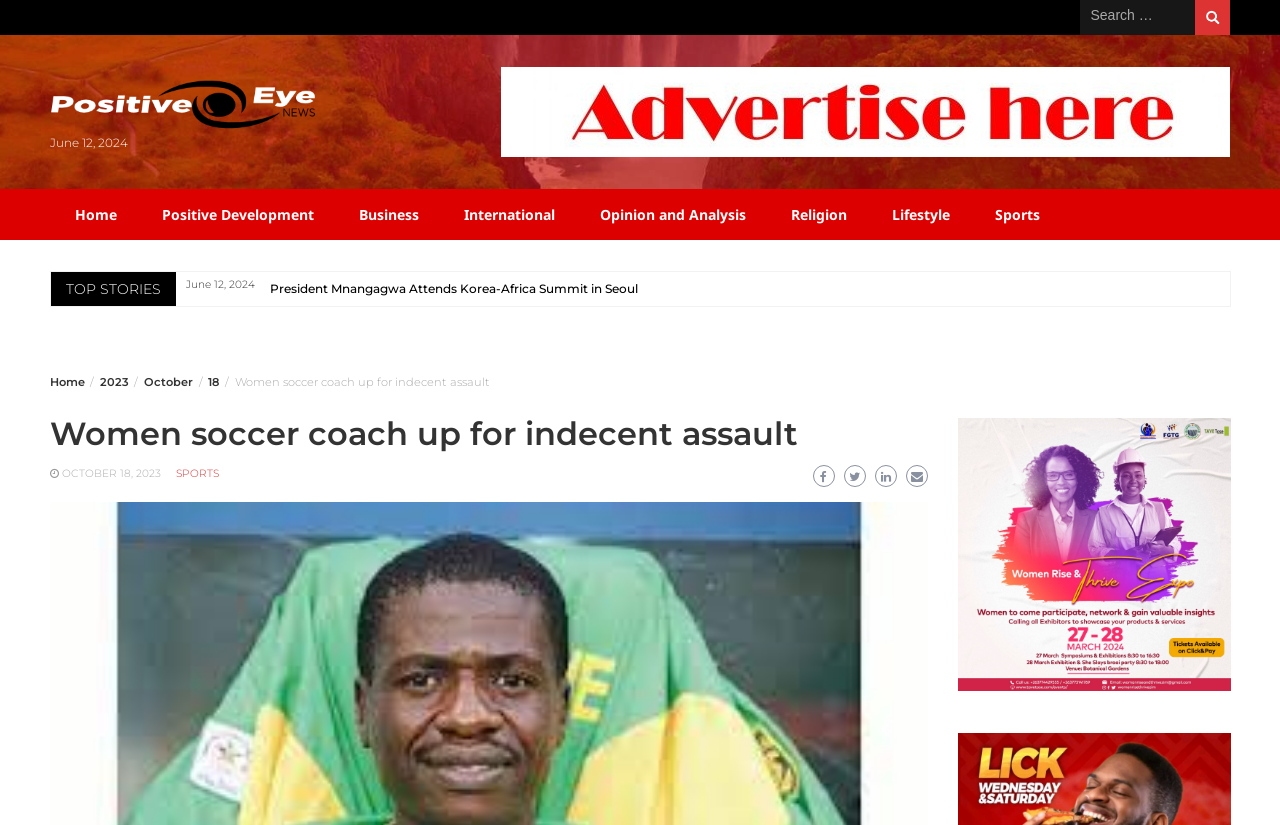Locate the bounding box coordinates of the area where you should click to accomplish the instruction: "View Women soccer coach up for indecent assault article".

[0.039, 0.507, 0.725, 0.546]